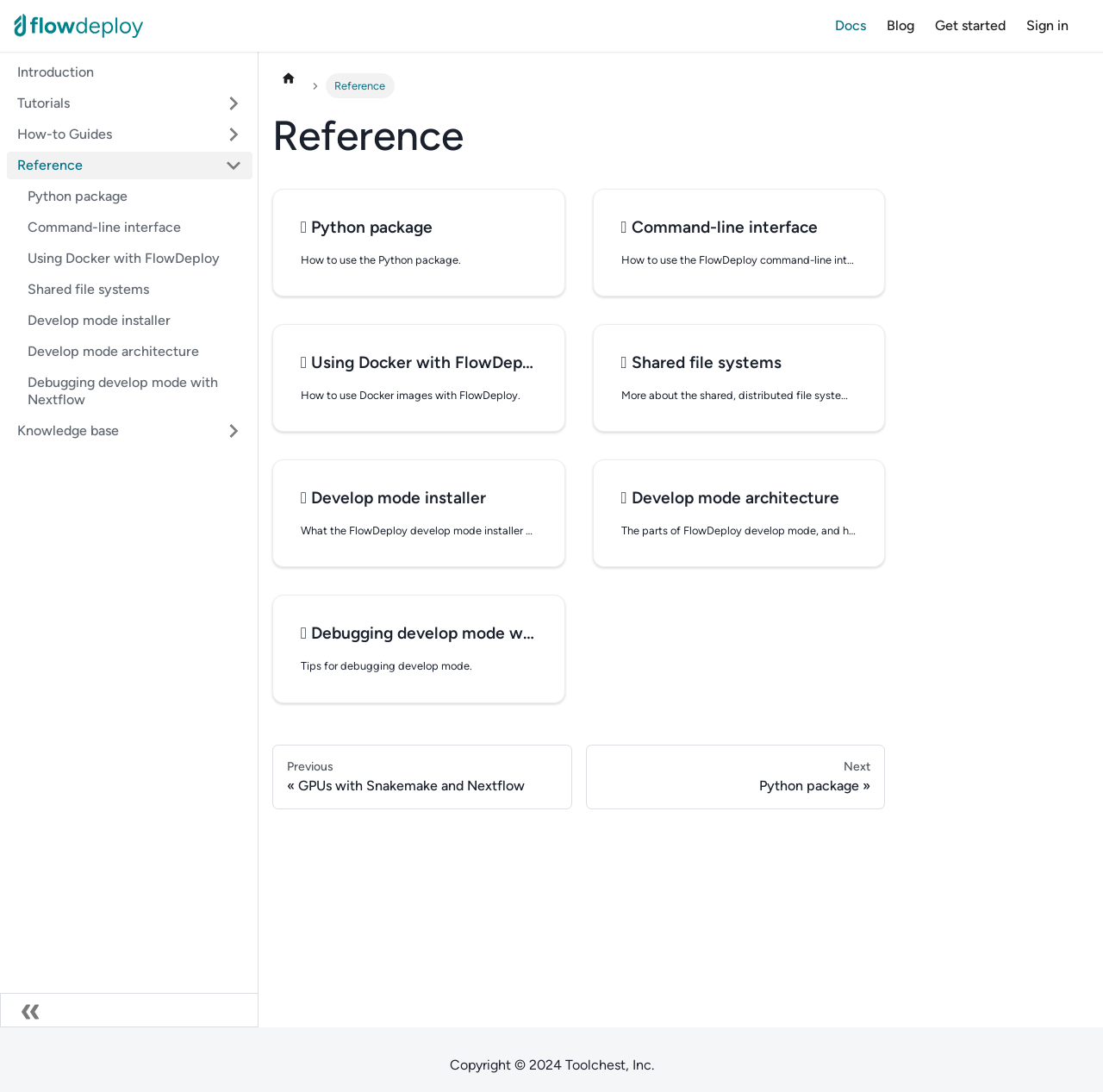Use a single word or phrase to answer this question: 
What is the logo of FlowDeploy?

FlowDeploy logo